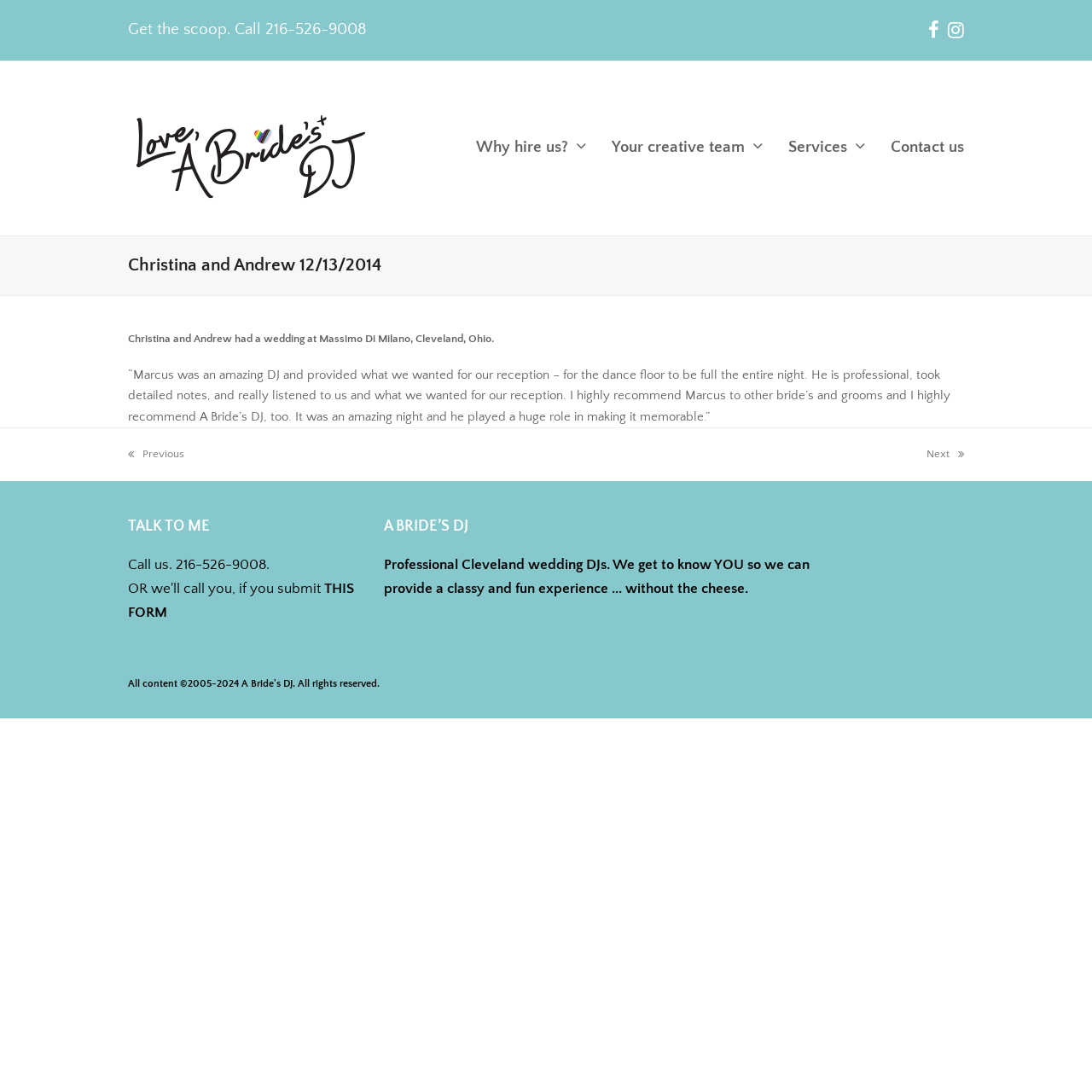Find and indicate the bounding box coordinates of the region you should select to follow the given instruction: "Call the phone number".

[0.117, 0.019, 0.336, 0.035]